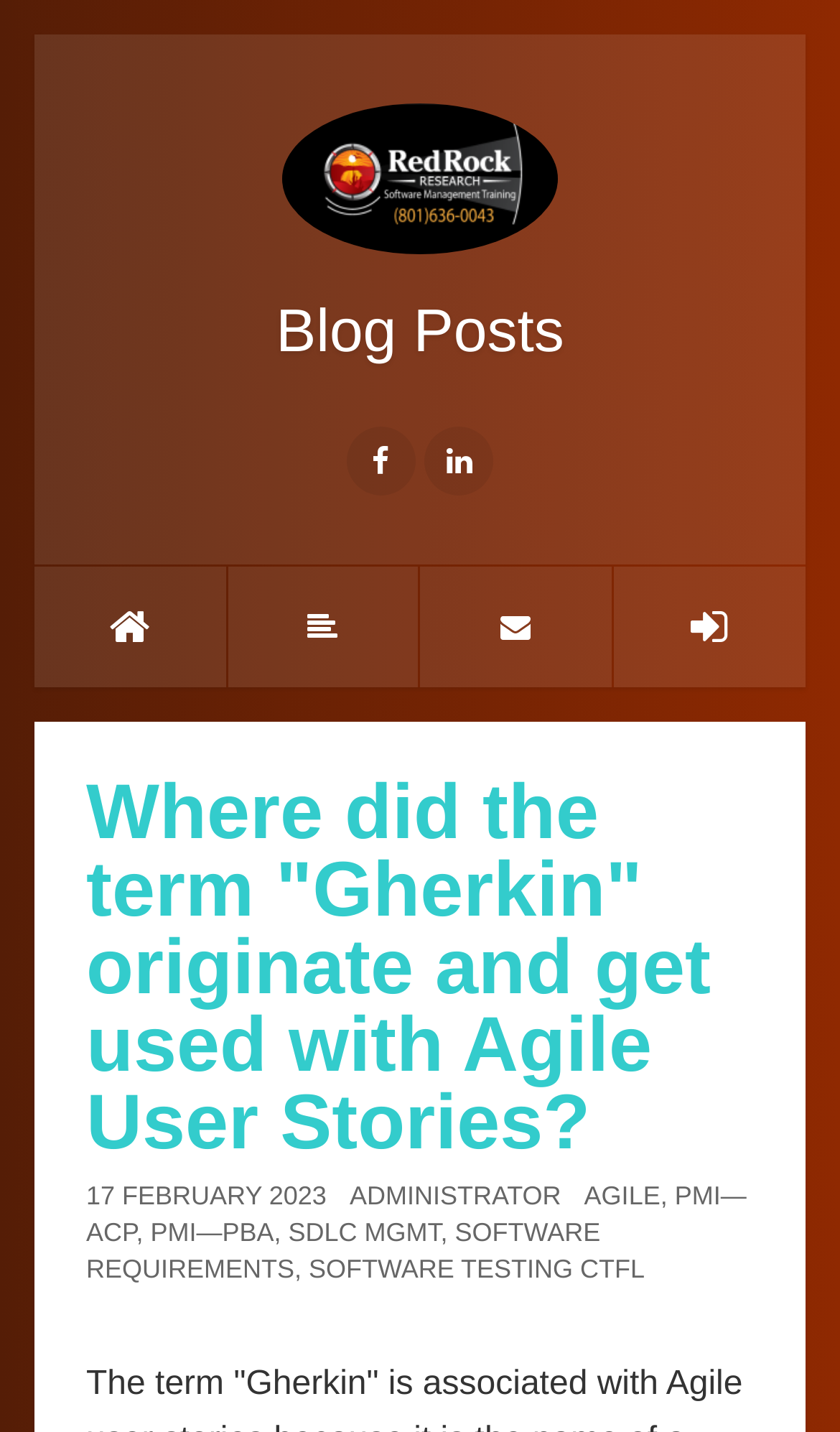What is the name of the blog?
Give a single word or phrase as your answer by examining the image.

Blog Posts